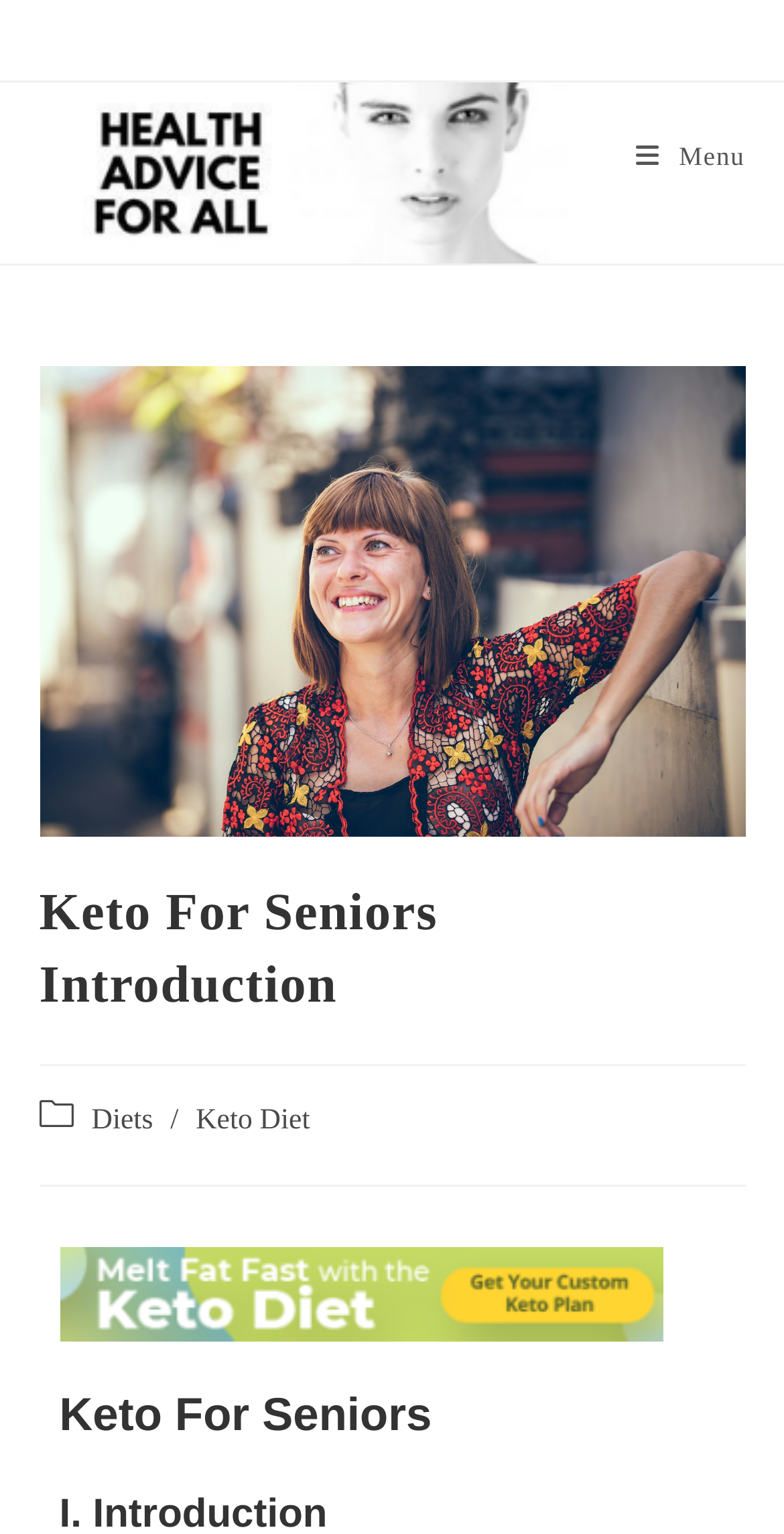Please locate the UI element described by "parent_node: Search for: value="Search"" and provide its bounding box coordinates.

None